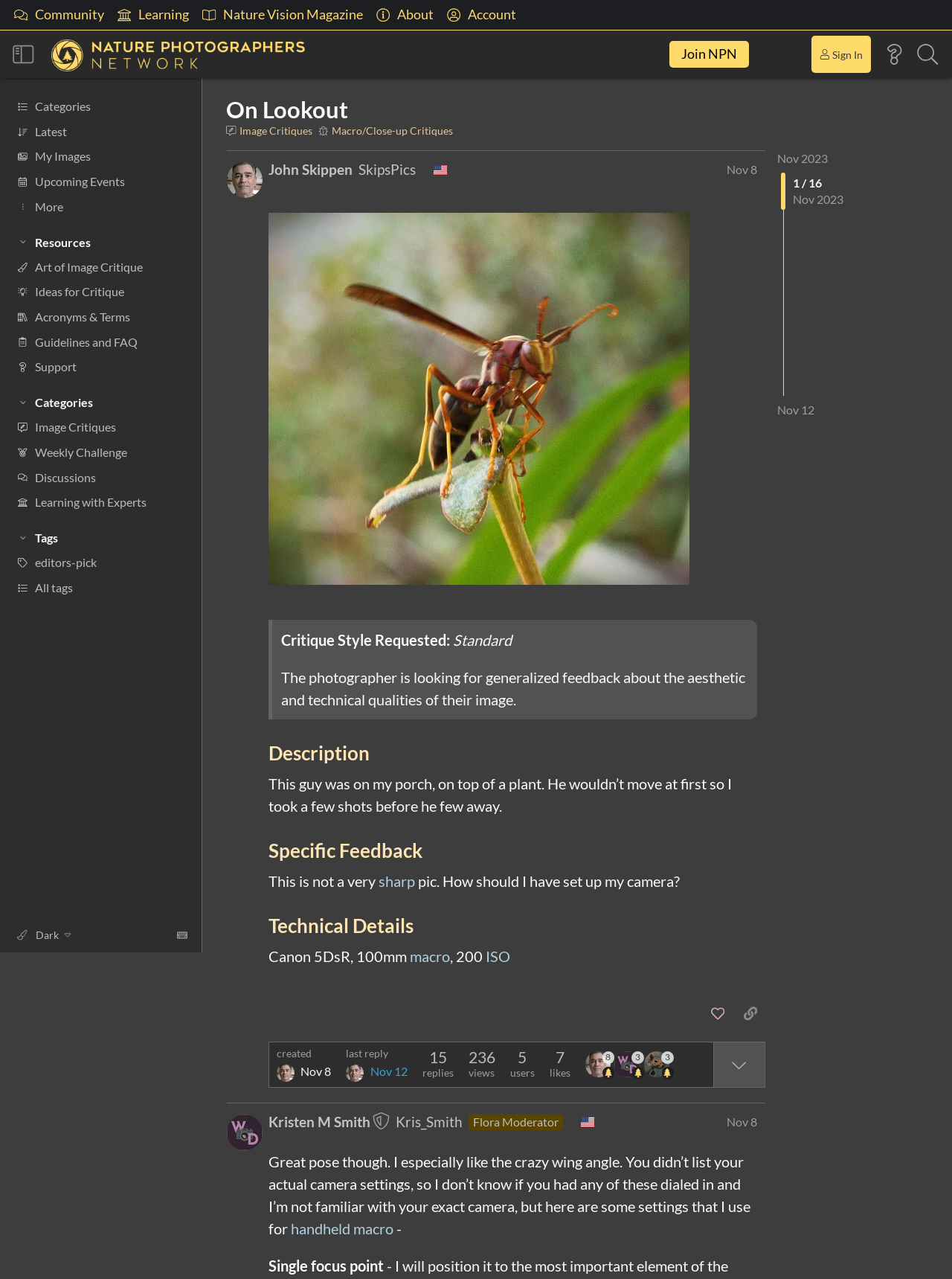What is the name of the community?
Answer the question with a detailed and thorough explanation.

I found the answer by looking at the link 'Nature Photographers Network' in the header section of the webpage, which suggests that it is the name of the community.